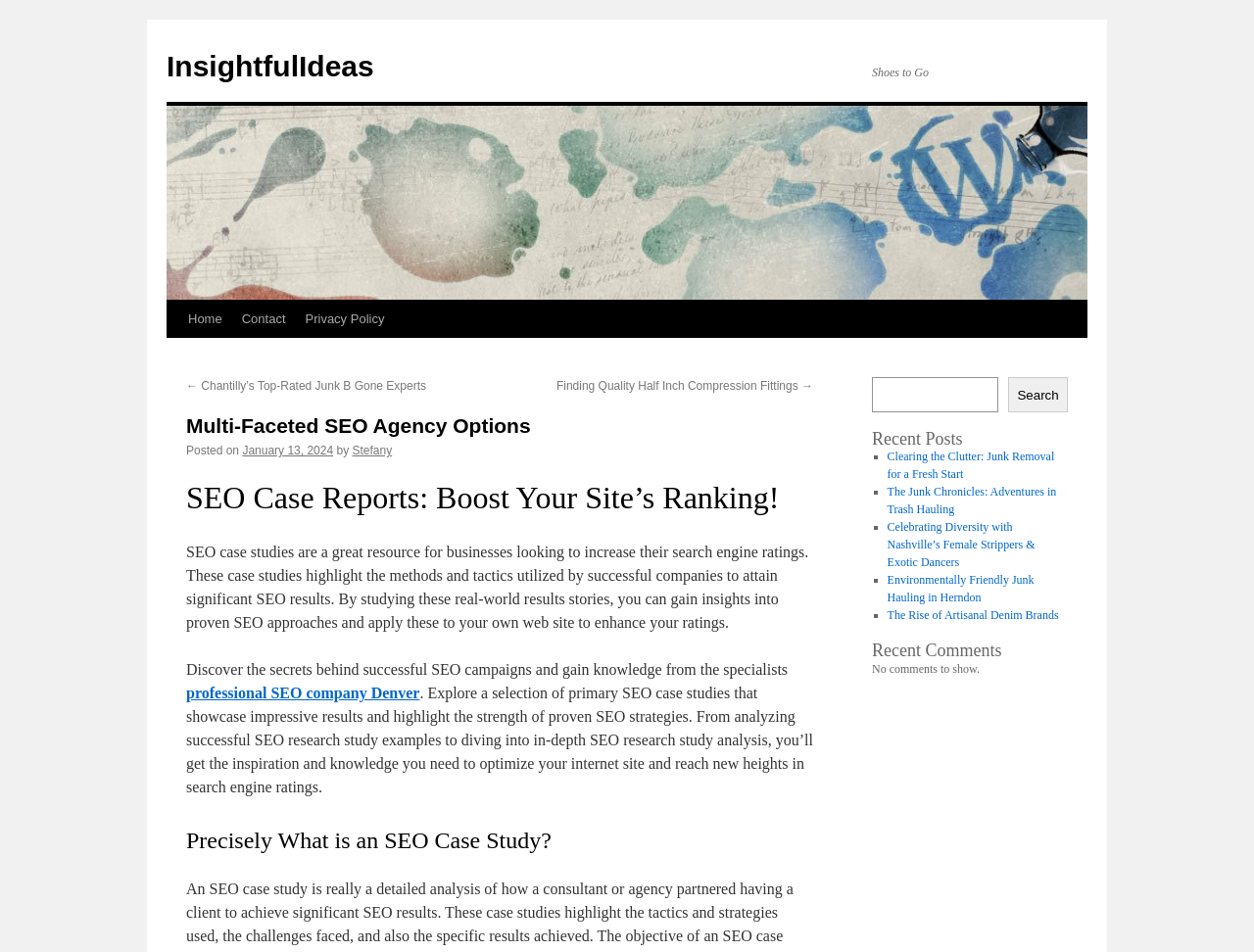Are there any comments on the webpage?
Provide a short answer using one word or a brief phrase based on the image.

No